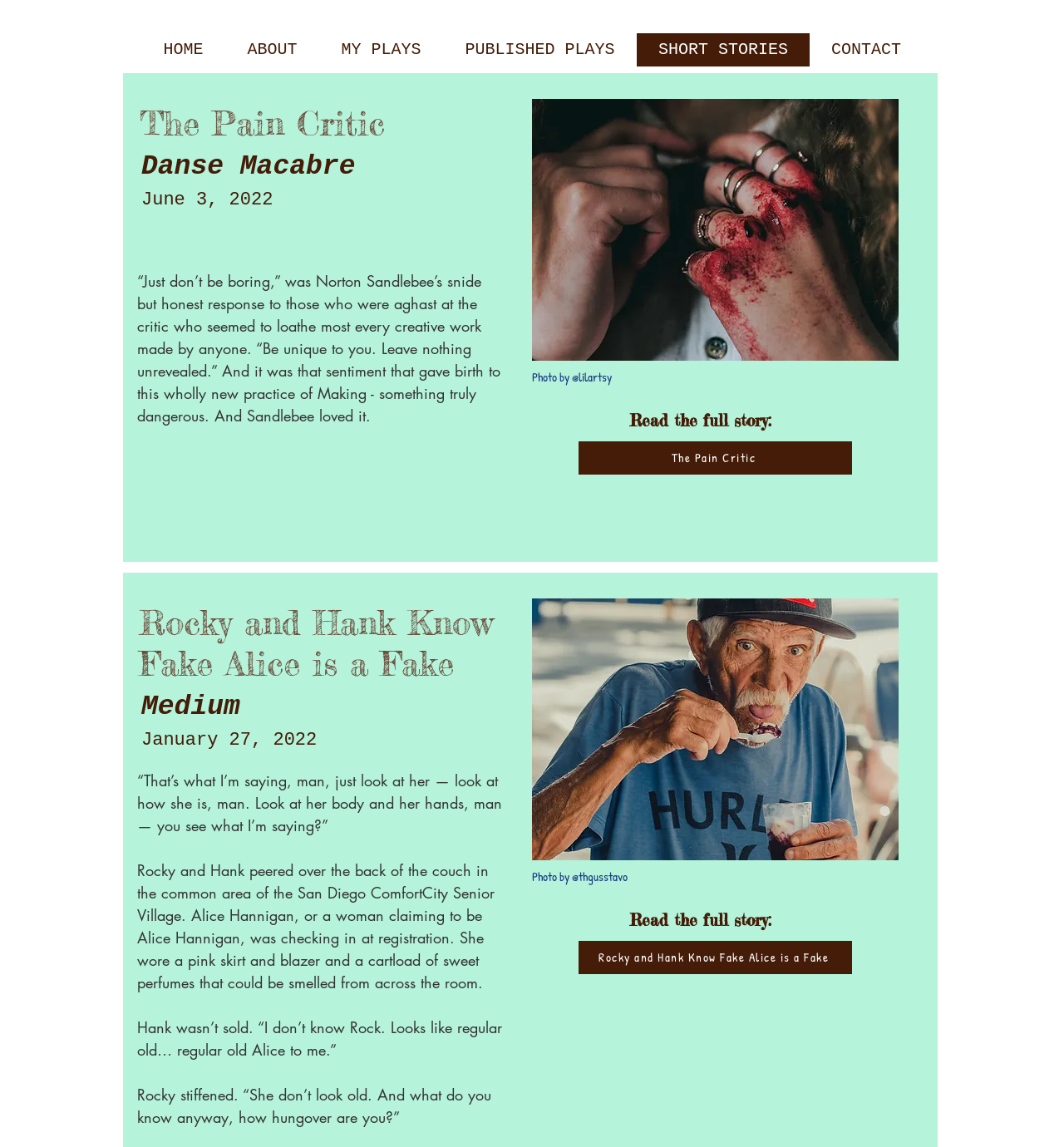Answer the question with a single word or phrase: 
What is the name of the playwright?

Jonathan Josephson